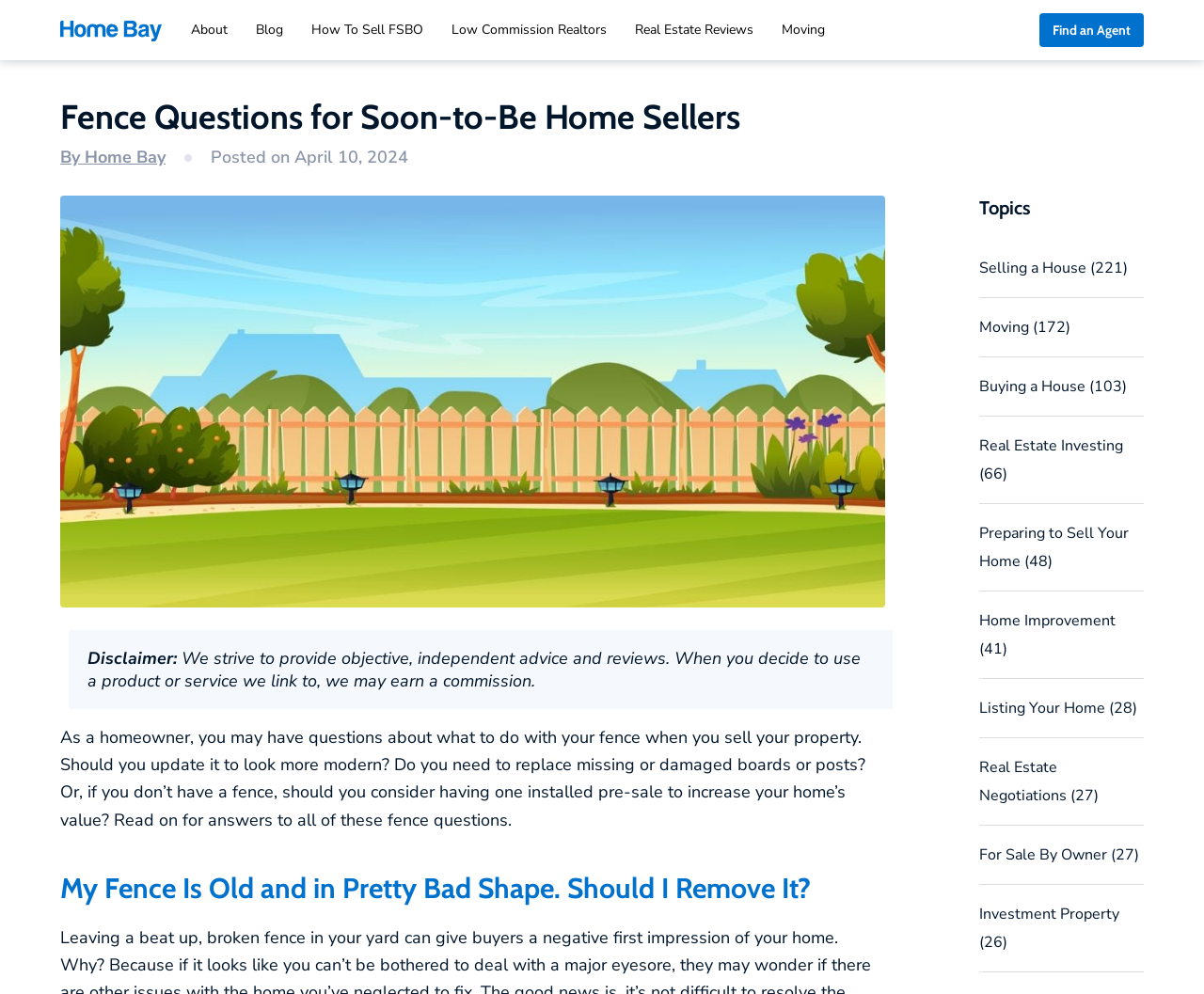What is the illustration at the top of the page?
Answer the question in as much detail as possible.

The illustration at the top of the page can be identified as a wood fence by reading the OCR text 'wood fence illustration' associated with the image element.